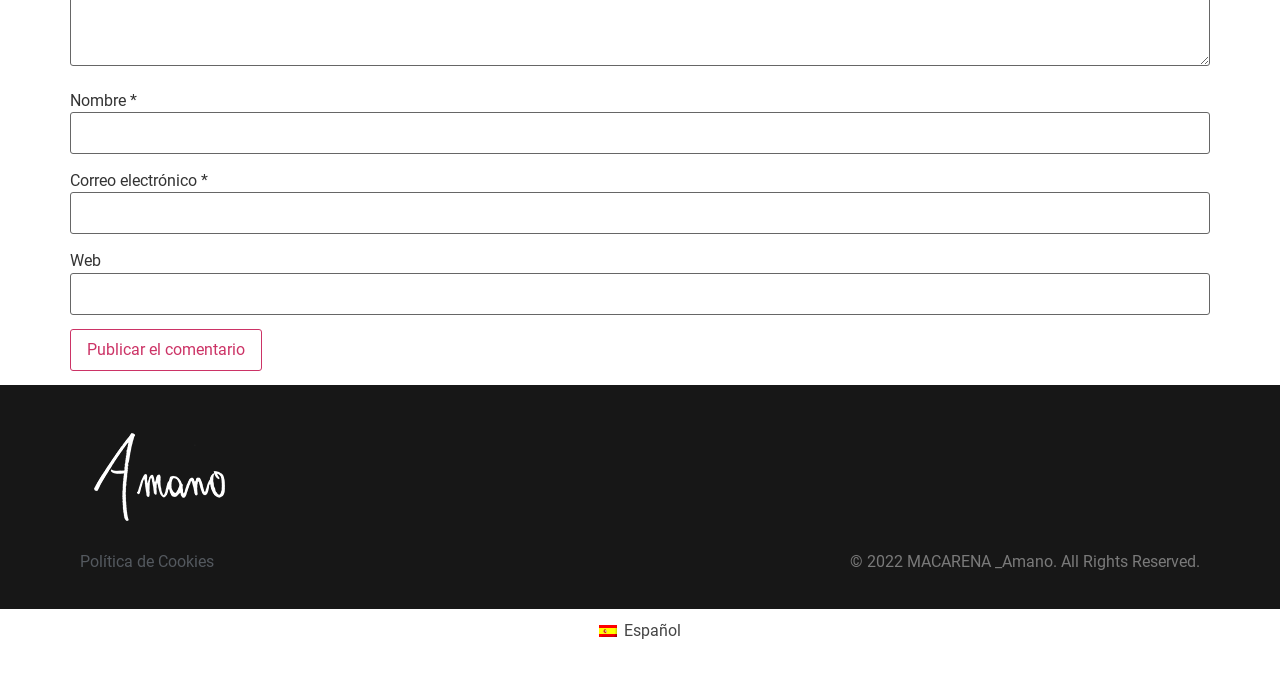Find the bounding box coordinates for the element described here: "name="submit" value="Publicar el comentario"".

[0.055, 0.482, 0.205, 0.543]